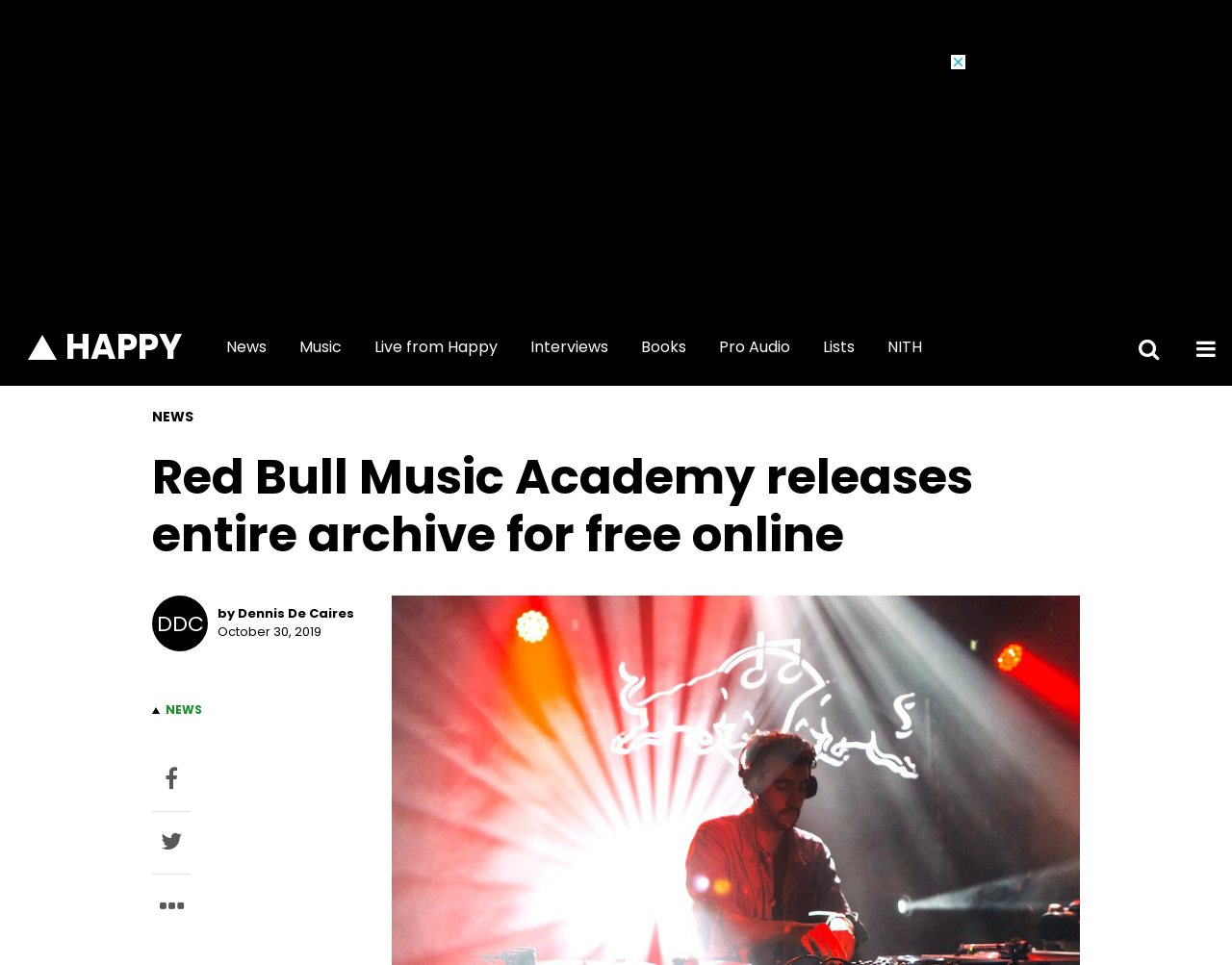Identify the bounding box coordinates for the element you need to click to achieve the following task: "Submit search query". Provide the bounding box coordinates as four float numbers between 0 and 1, in the form [left, top, right, bottom].

[0.875, 0.4, 0.938, 0.48]